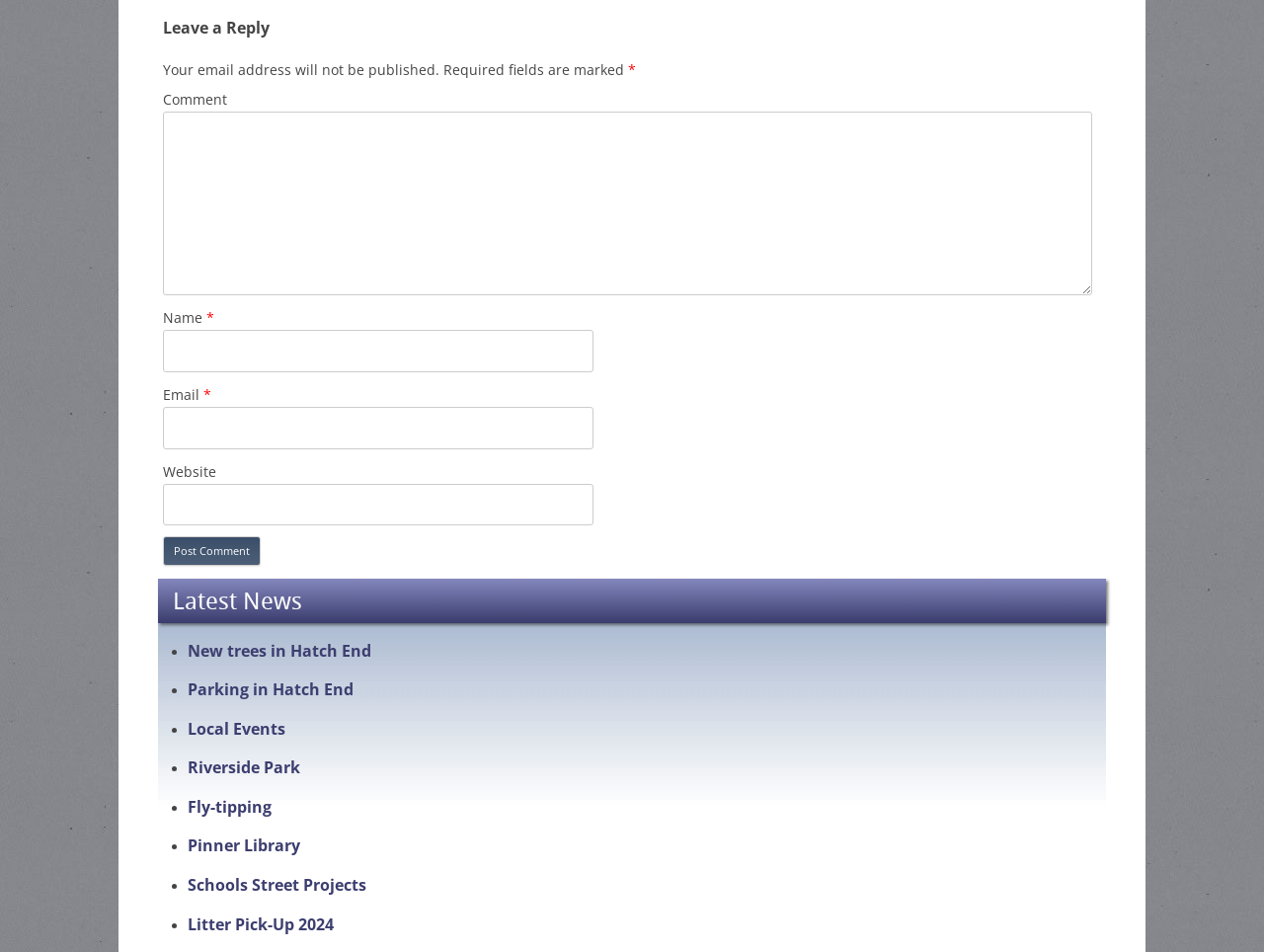How many fields are required in the comment form?
Using the image, respond with a single word or phrase.

3